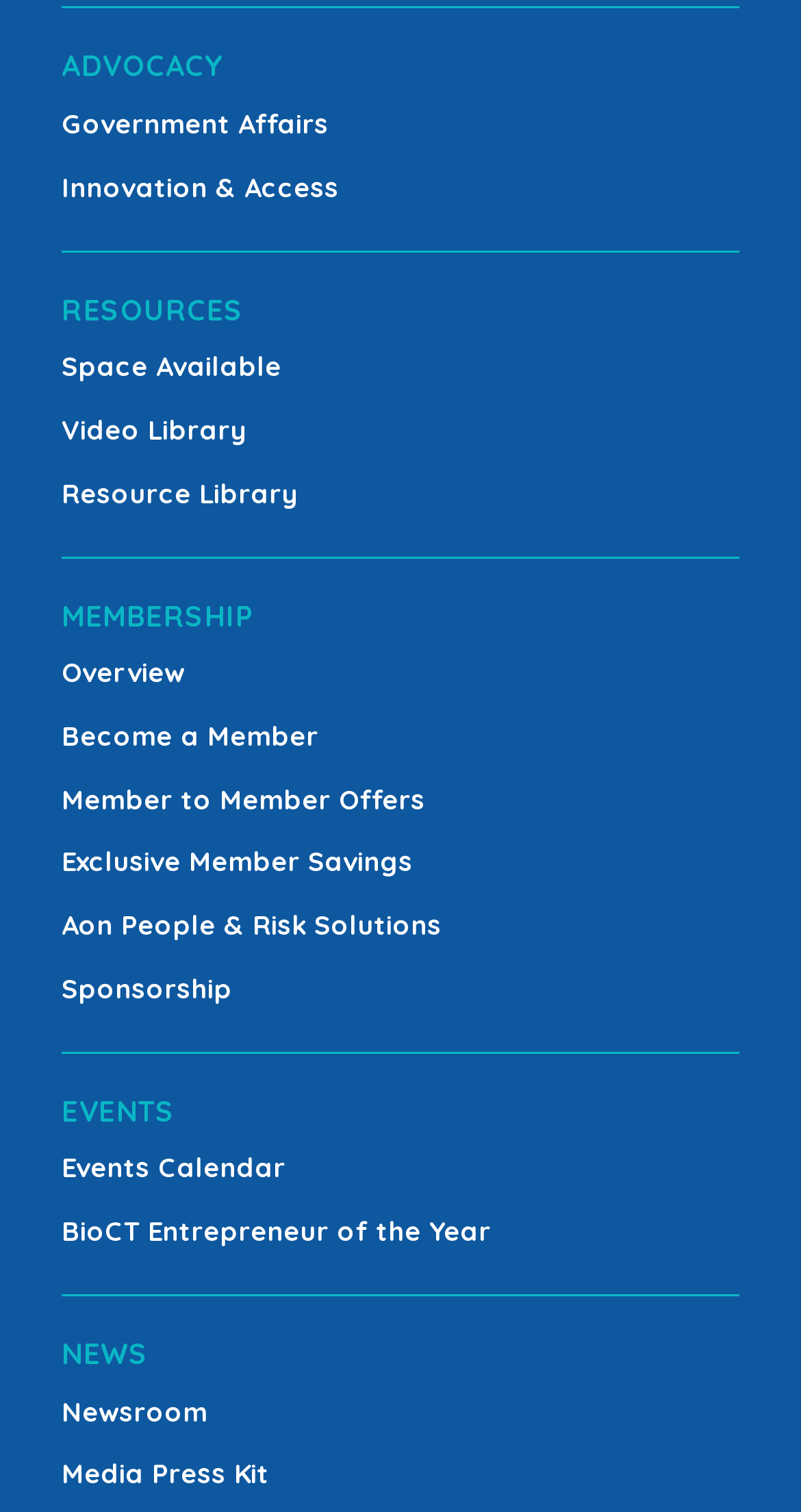What is the first link under the RESOURCES category?
Using the image, provide a concise answer in one word or a short phrase.

Space Available